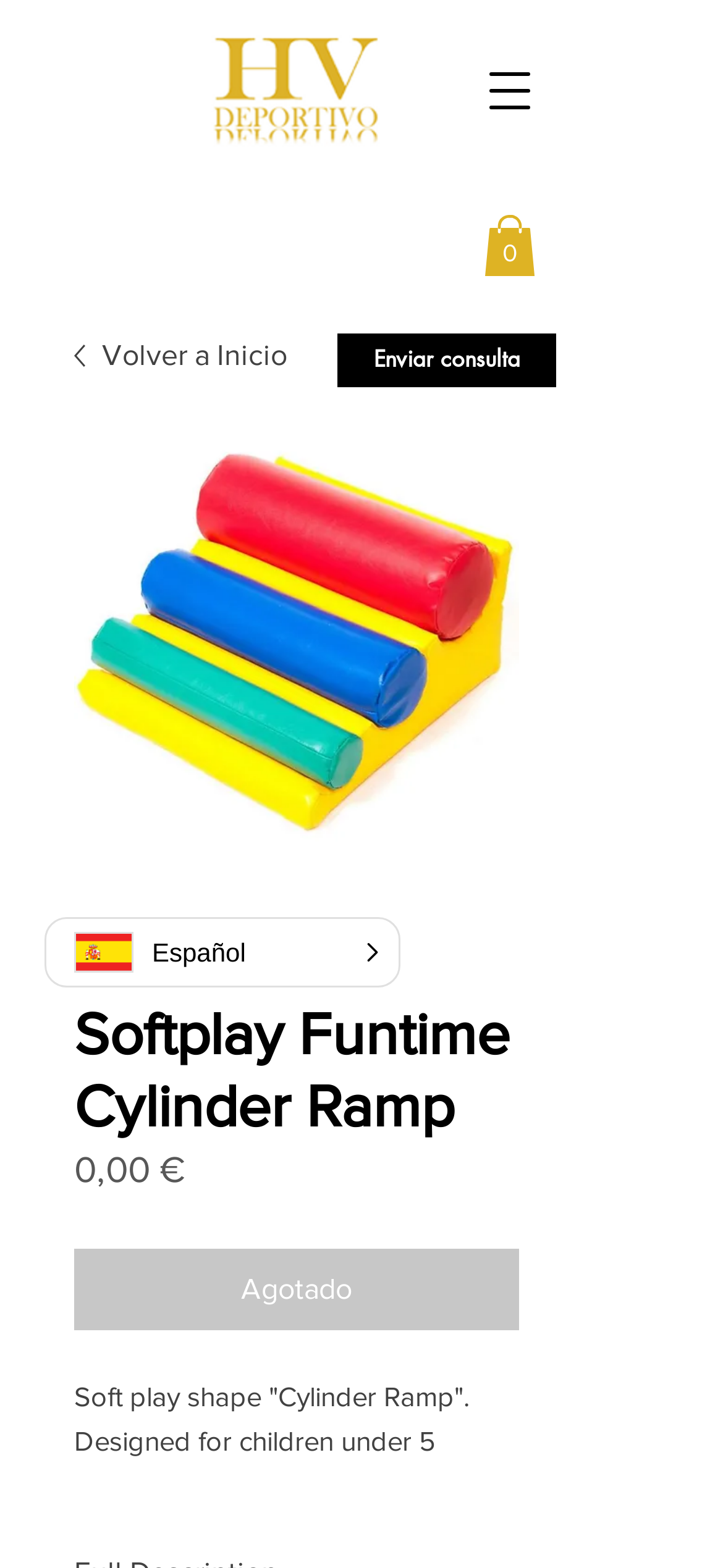Identify and provide the title of the webpage.

Softplay Funtime Cylinder Ramp